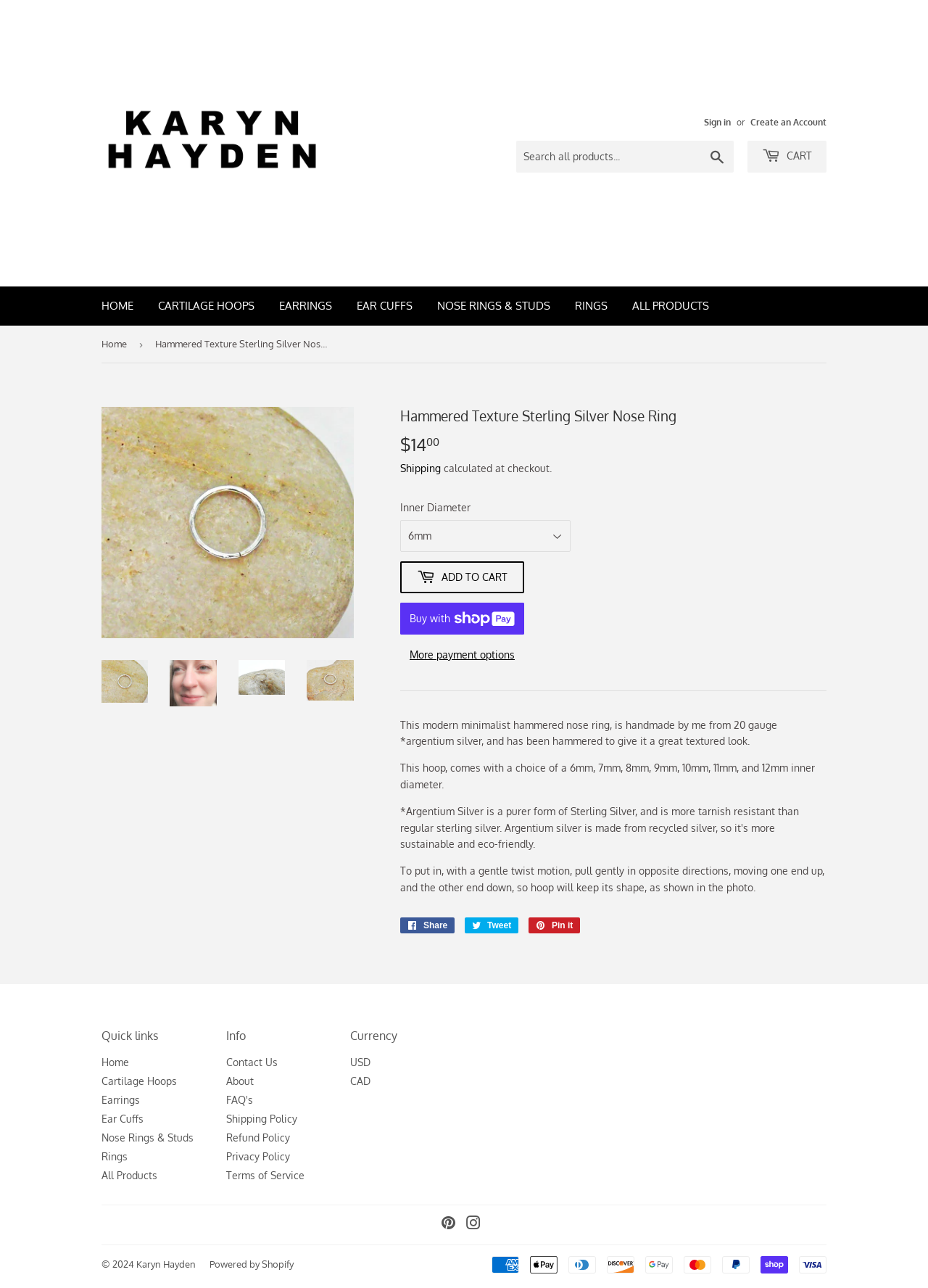What is the material of the hammered nose ring?
Offer a detailed and exhaustive answer to the question.

The material of the hammered nose ring can be found in the product description section, where it is stated as 'handmade by me from 20 gauge *argentium silver'.